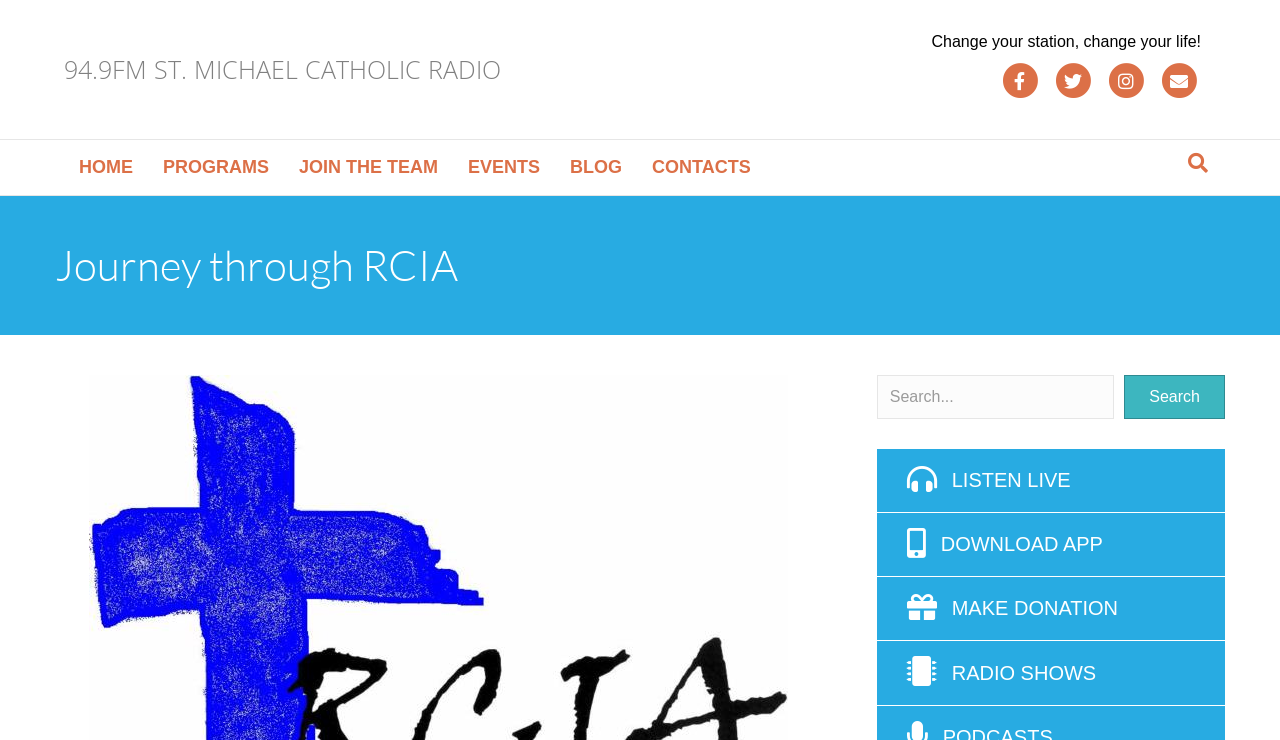From the given element description: "Join the Team", find the bounding box for the UI element. Provide the coordinates as four float numbers between 0 and 1, in the order [left, top, right, bottom].

[0.222, 0.189, 0.354, 0.264]